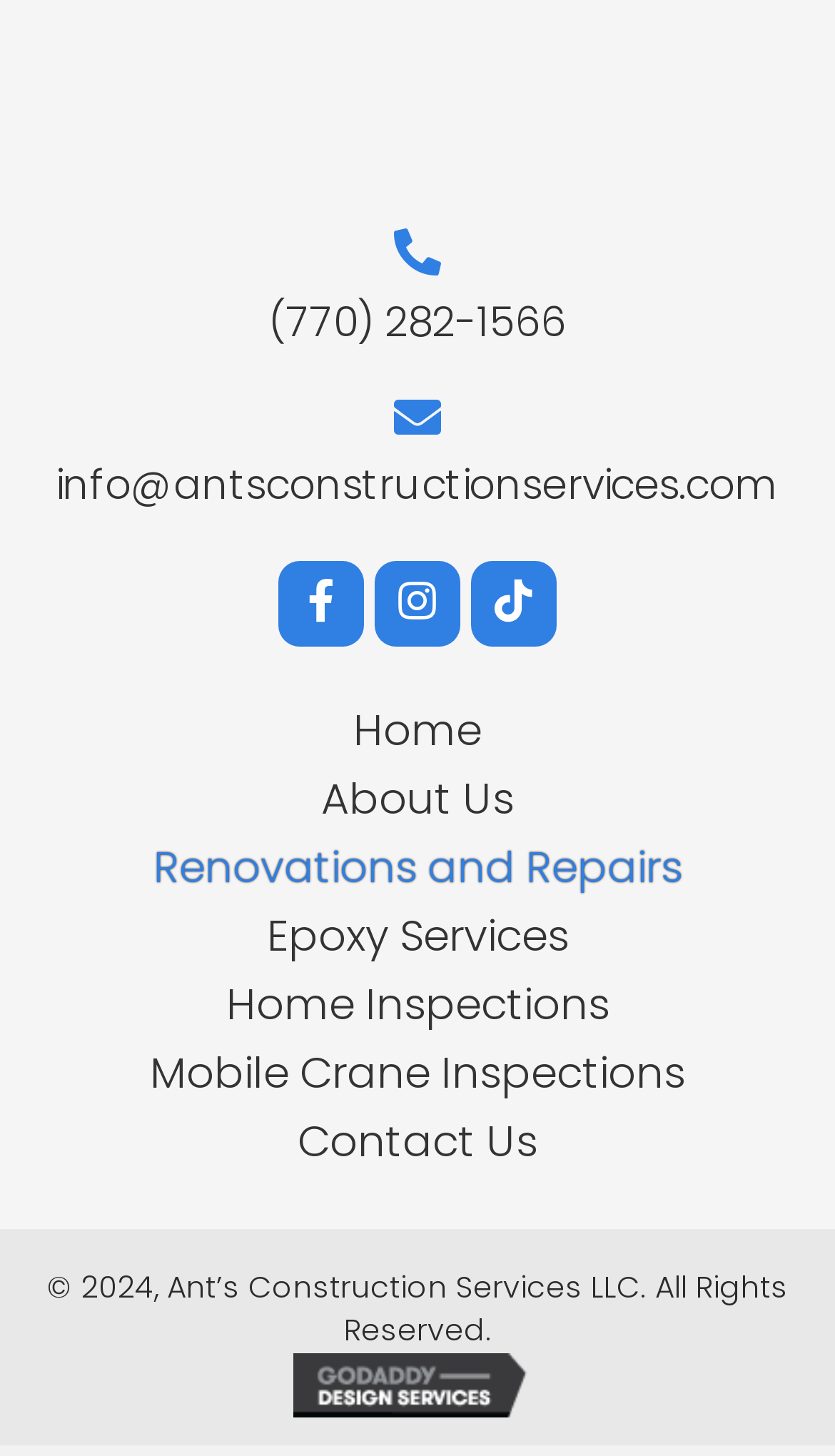What is the year of copyright for Ant's Construction Services LLC?
Please answer the question as detailed as possible.

The year of copyright can be found at the bottom of the webpage, which is a static text element with the text '© 2024, Ant’s Construction Services LLC. All Rights Reserved'.